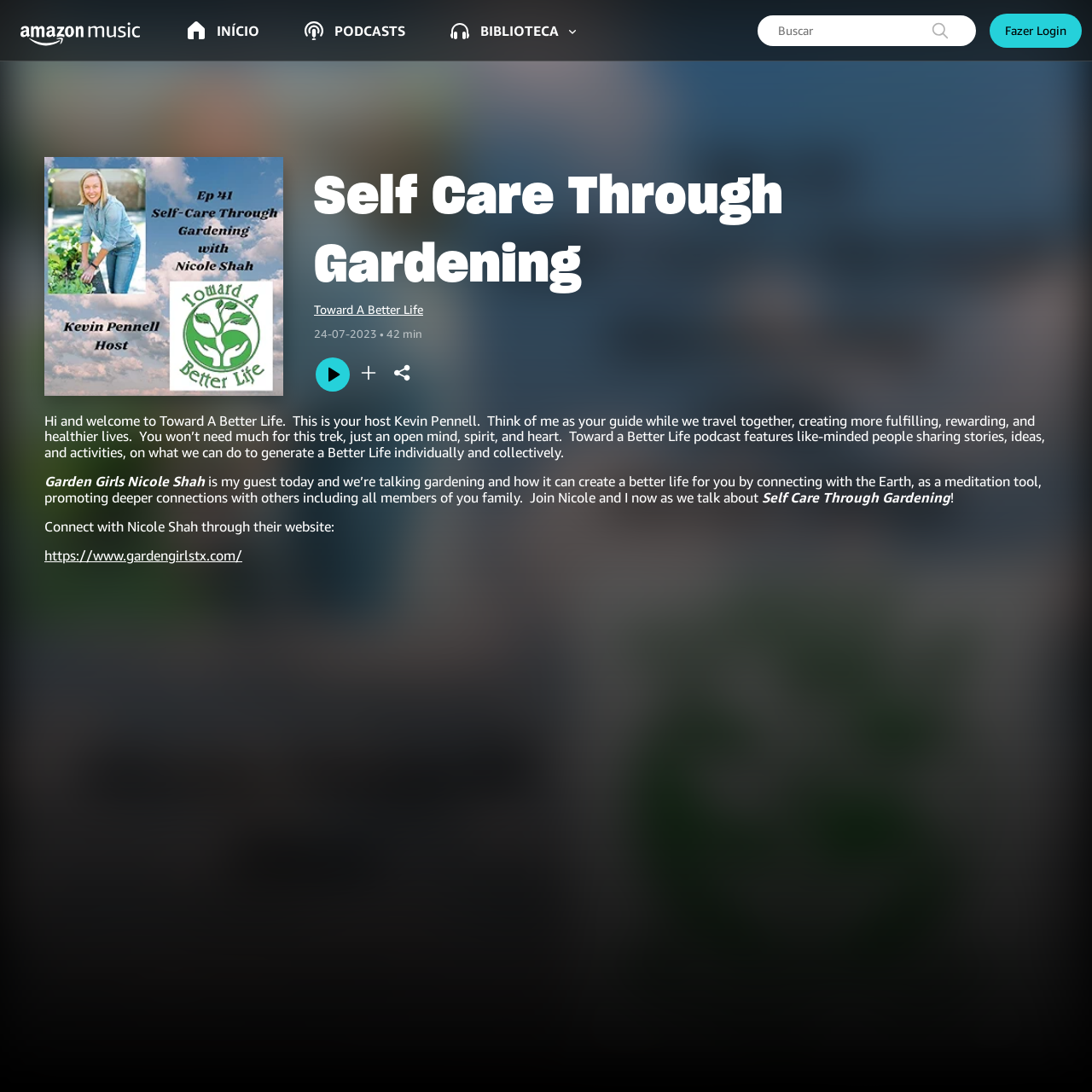Predict the bounding box of the UI element based on this description: "Toward A Better Life".

[0.288, 0.275, 0.959, 0.291]